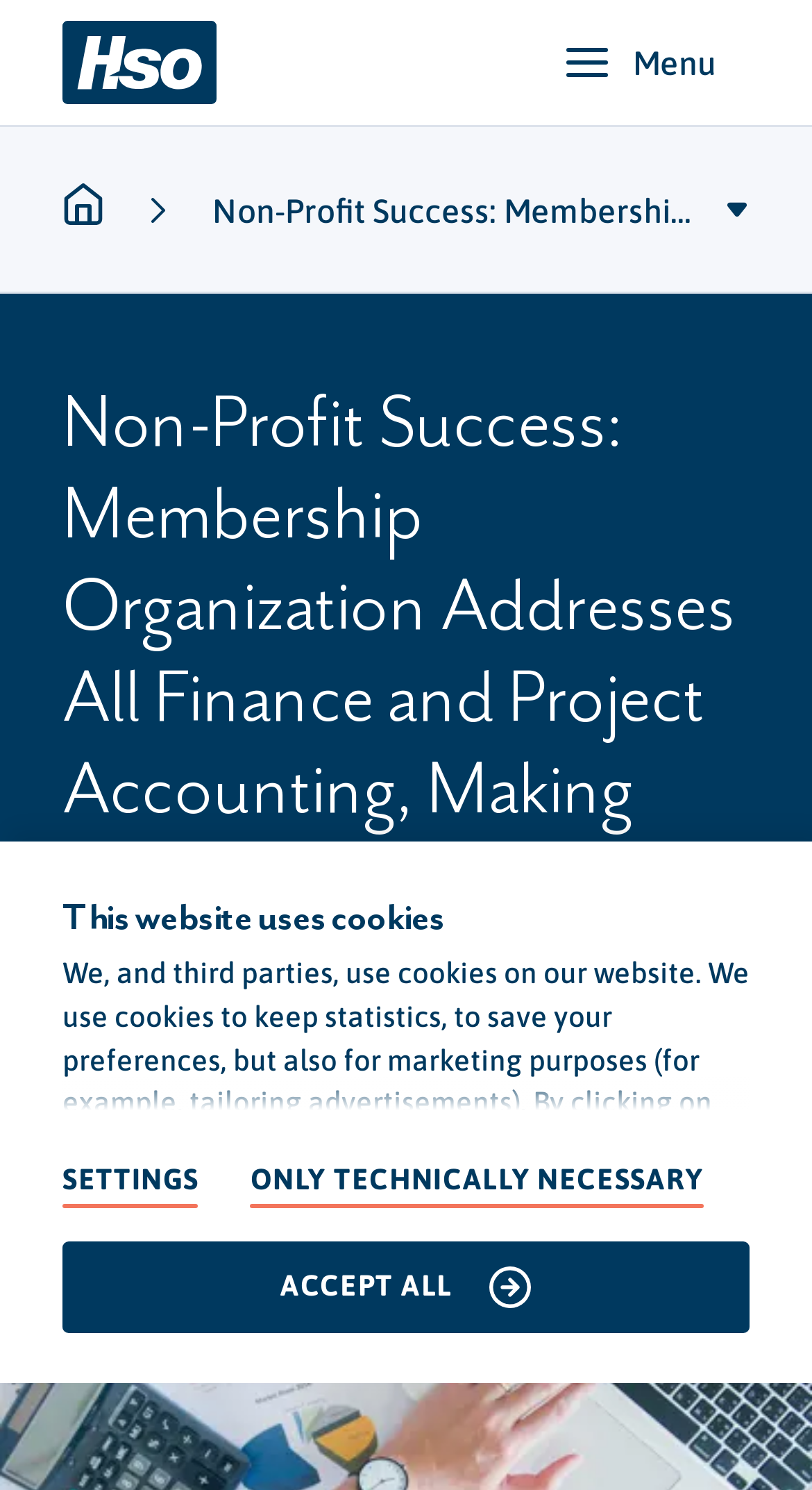What is the logo of the website?
Based on the image, respond with a single word or phrase.

Logo